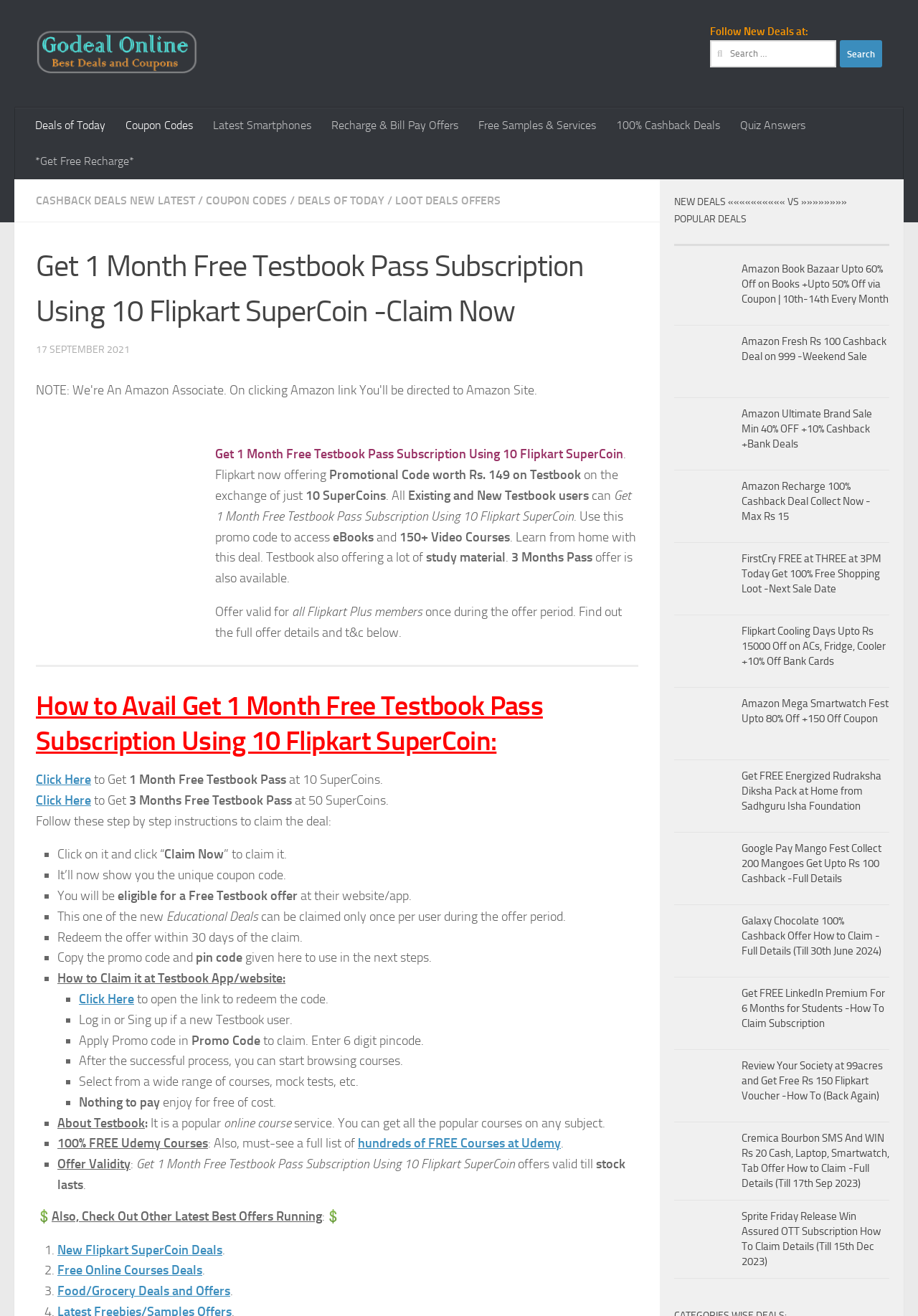What is the promo code for?
Make sure to answer the question with a detailed and comprehensive explanation.

The promo code is for a free Testbook offer, which can be redeemed within 30 days of claiming the deal. The code is provided on the webpage and needs to be copied and used in the next steps to claim the offer.